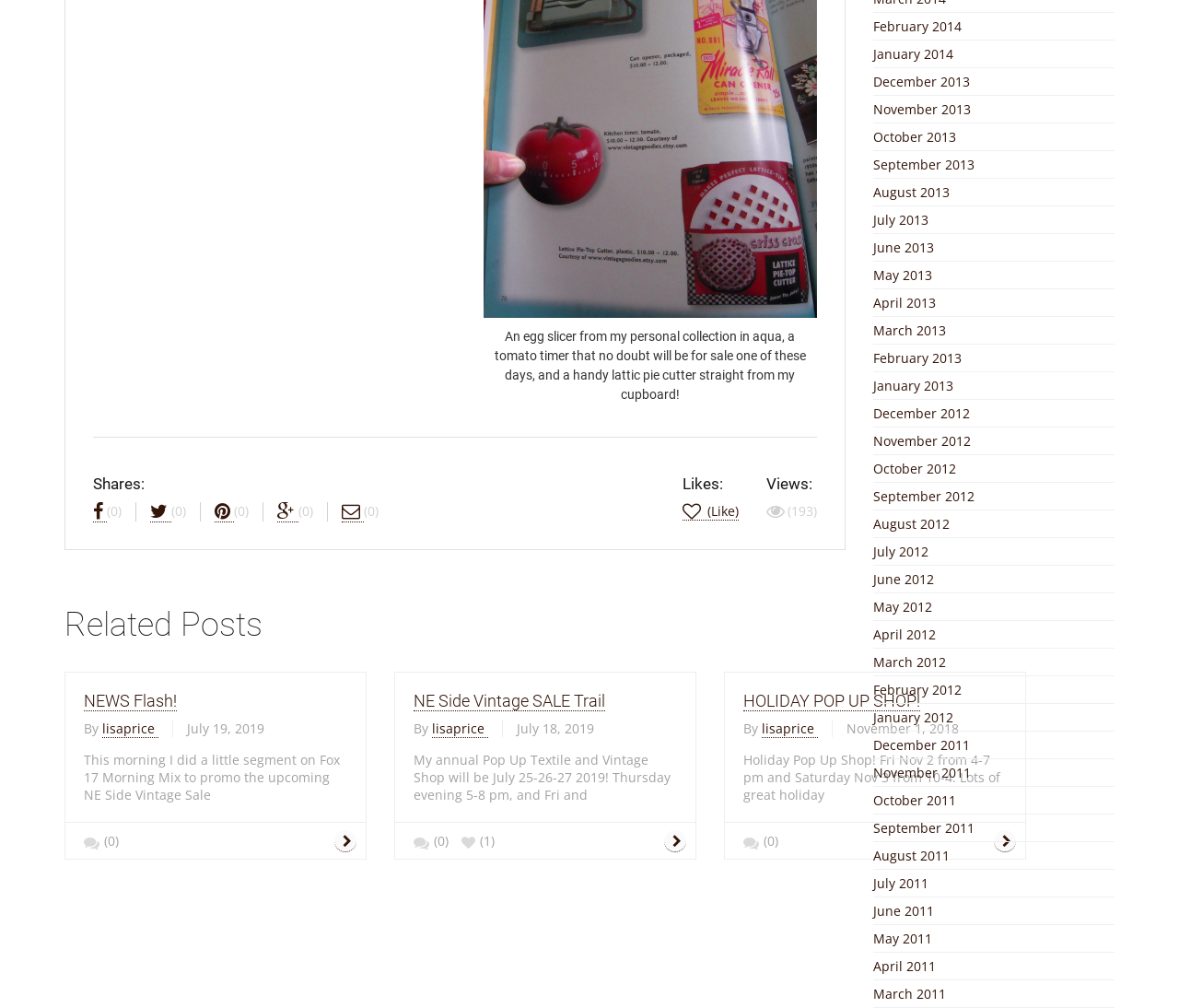Determine the bounding box coordinates of the clickable region to carry out the instruction: "Share this article on Twitter".

[0.127, 0.5, 0.145, 0.519]